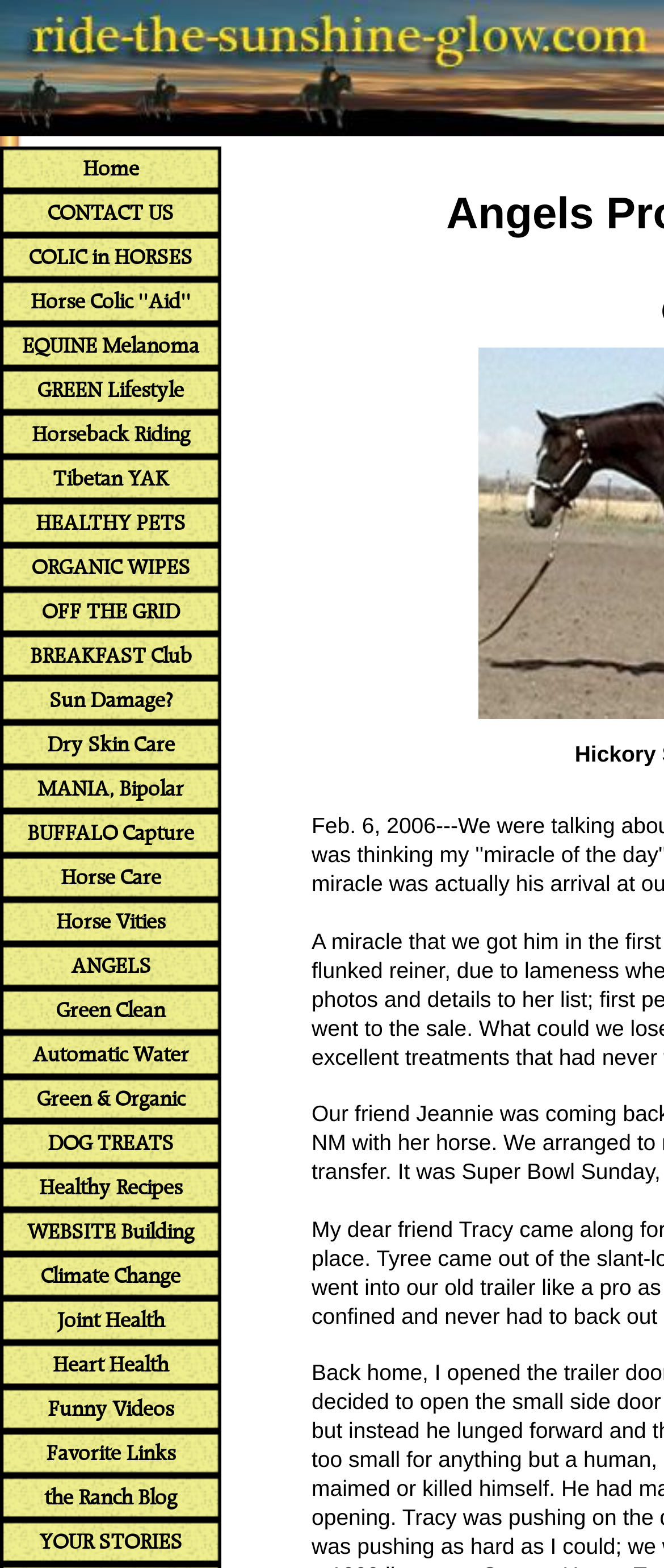Answer the following inquiry with a single word or phrase:
How many links are on the webpage?

41